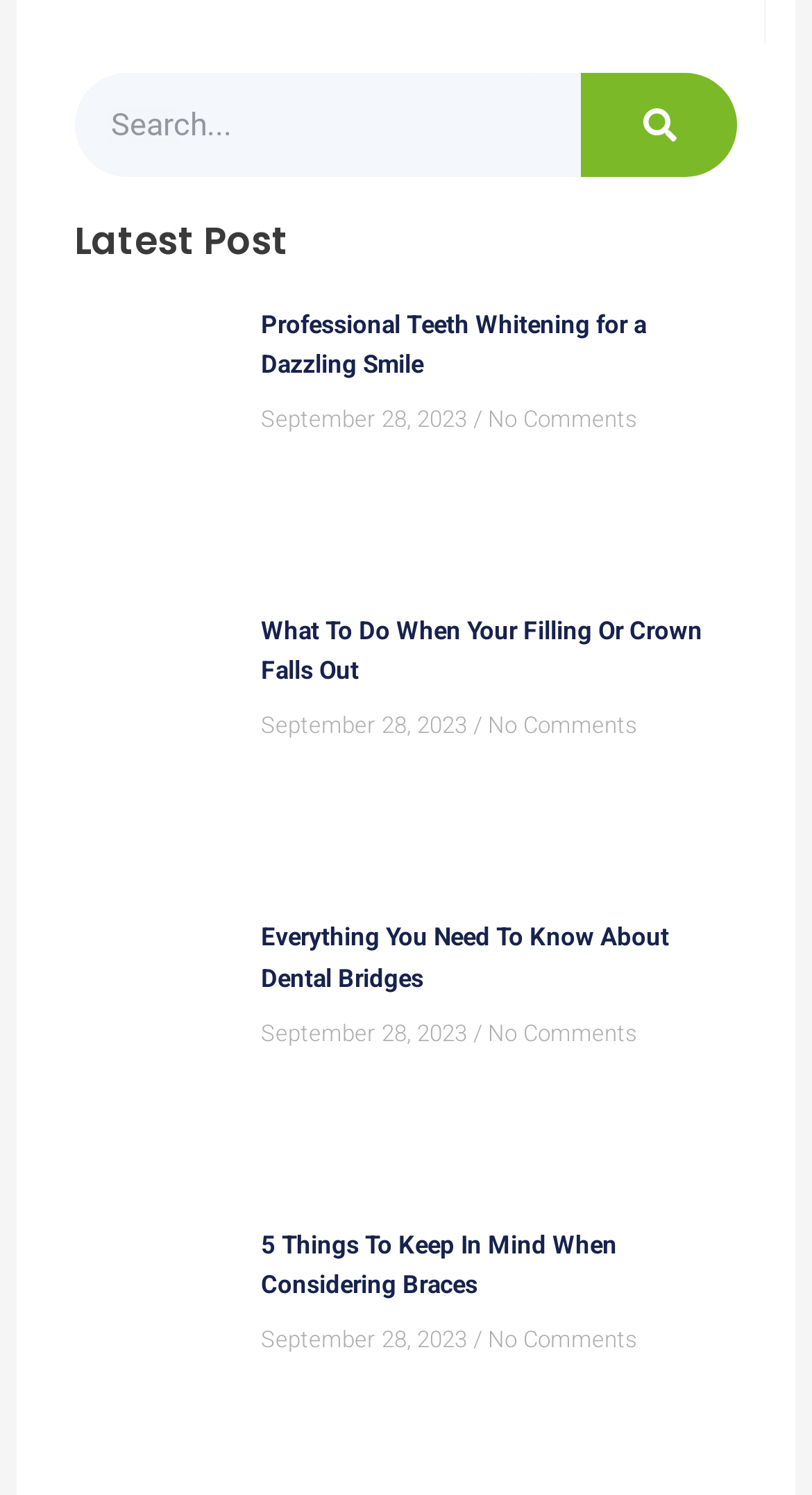Find the bounding box coordinates of the clickable area required to complete the following action: "Click on the link about Considering Braces".

[0.321, 0.82, 0.76, 0.872]